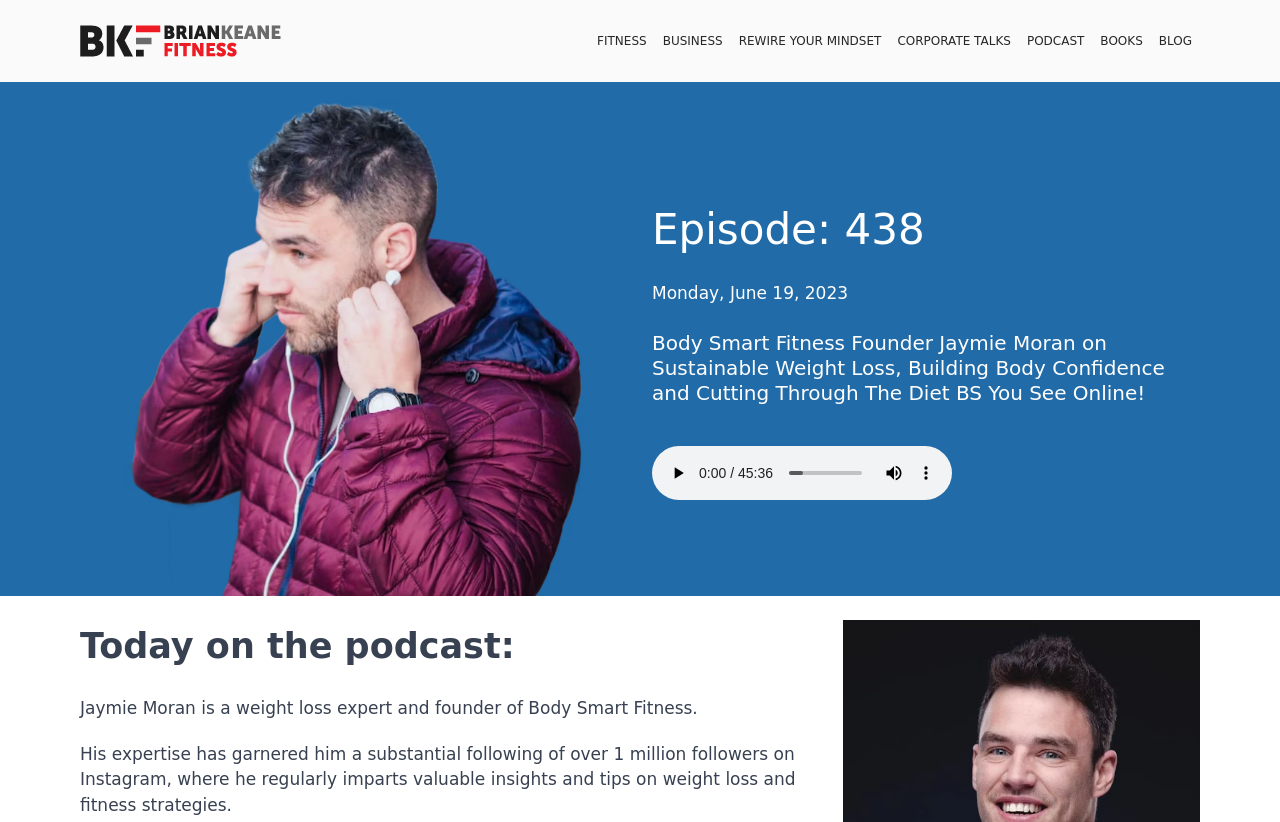What is the name of the podcast?
Provide an in-depth and detailed answer to the question.

I found the answer by looking at the image description 'Brian Keane Fitness Podcast' which is located above the 'Episode:' text.